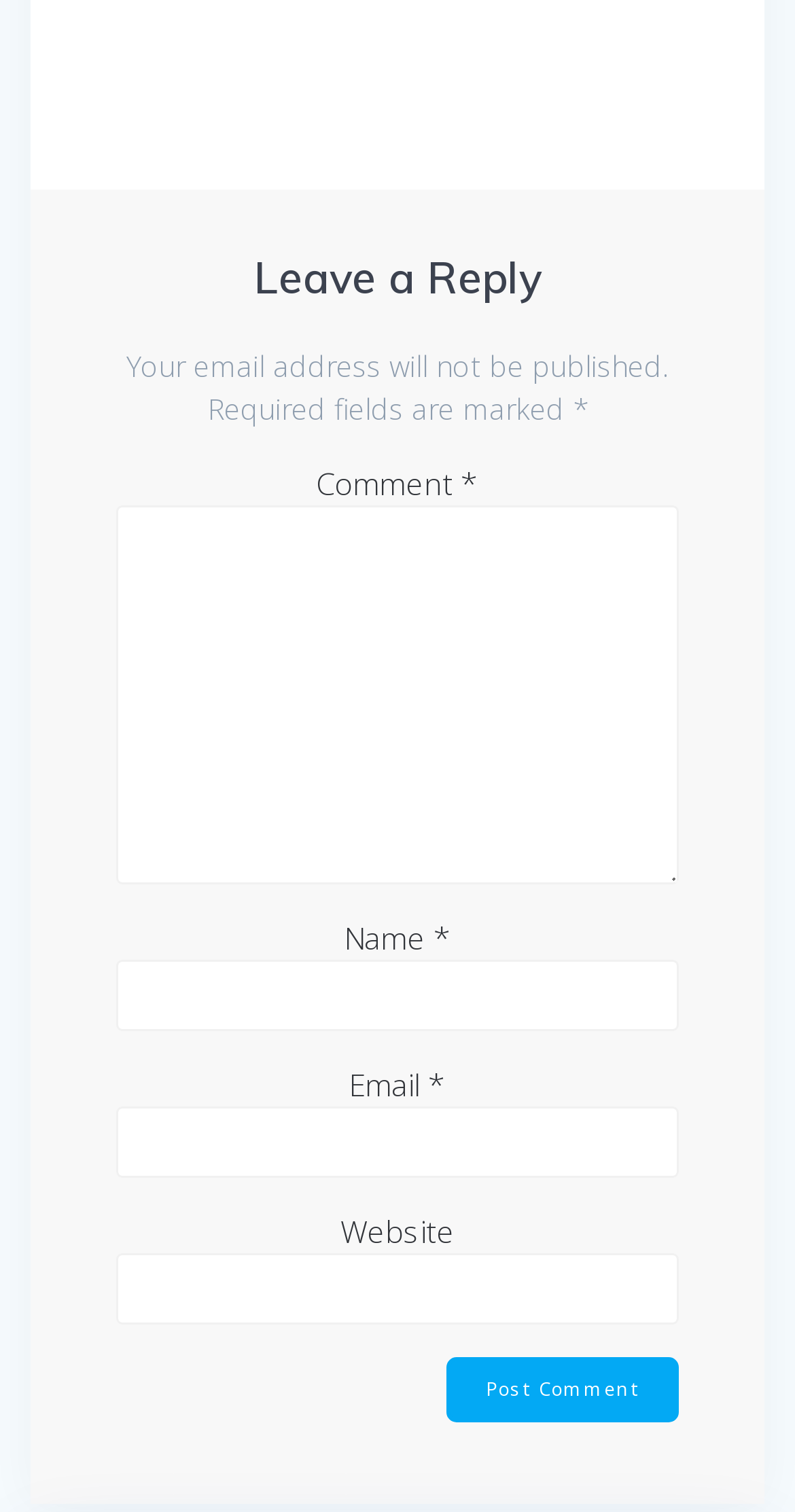What is the label of the first textbox?
Refer to the image and give a detailed response to the question.

The label of the first textbox is 'Comment *', which indicates that it is a required field. This textbox is located below the 'Leave a Reply' heading and above the 'Name' label.